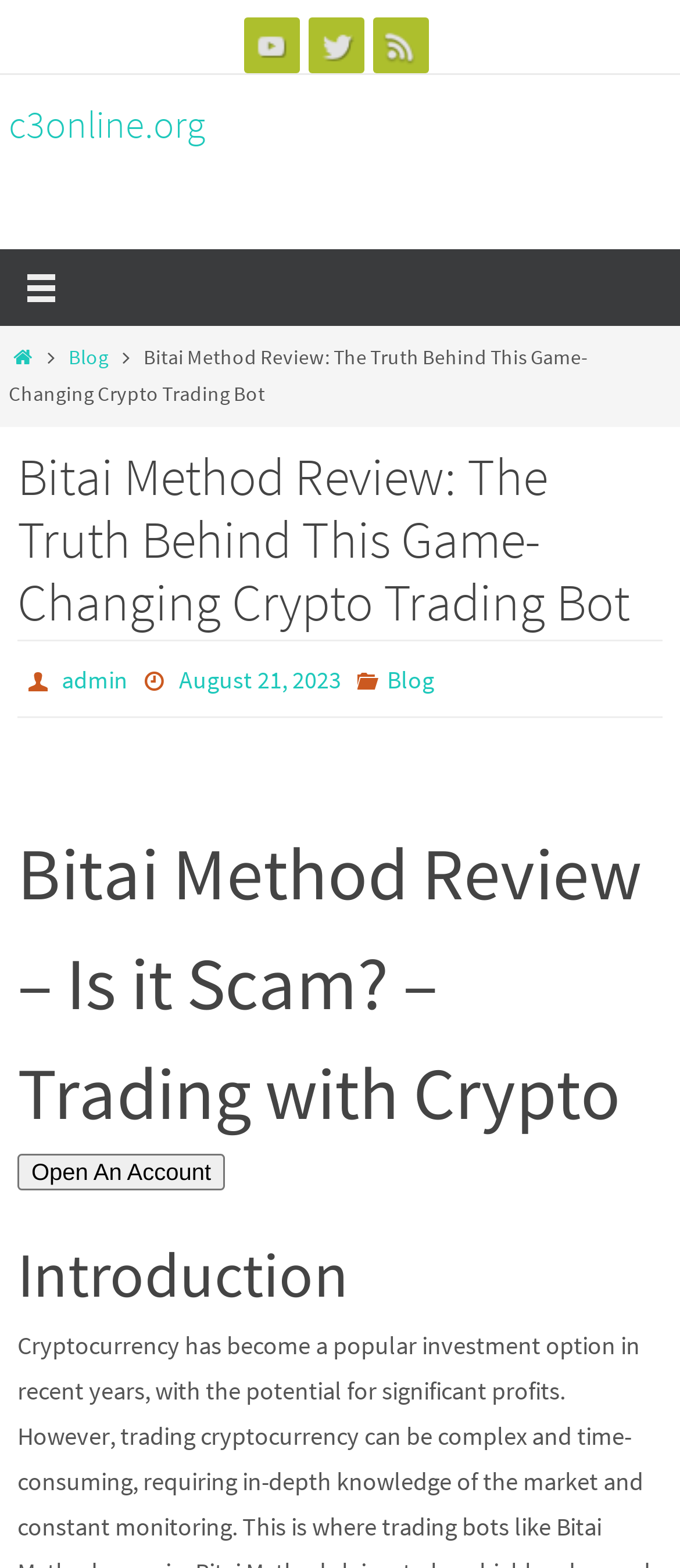Identify the bounding box of the UI component described as: "Home".

[0.013, 0.22, 0.054, 0.236]